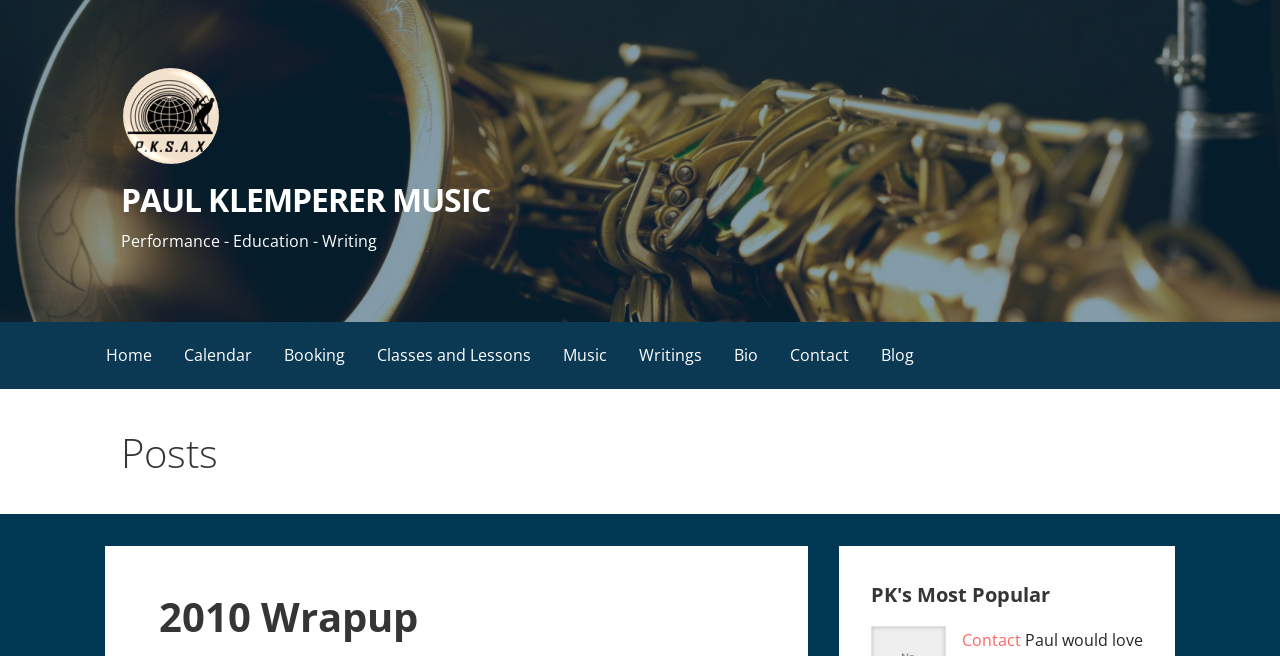What is the category of the post '2010 Wrapup'?
Make sure to answer the question with a detailed and comprehensive explanation.

I found the heading 'Posts' above the heading '2010 Wrapup', which indicates that '2010 Wrapup' is a post under the category 'Posts'.